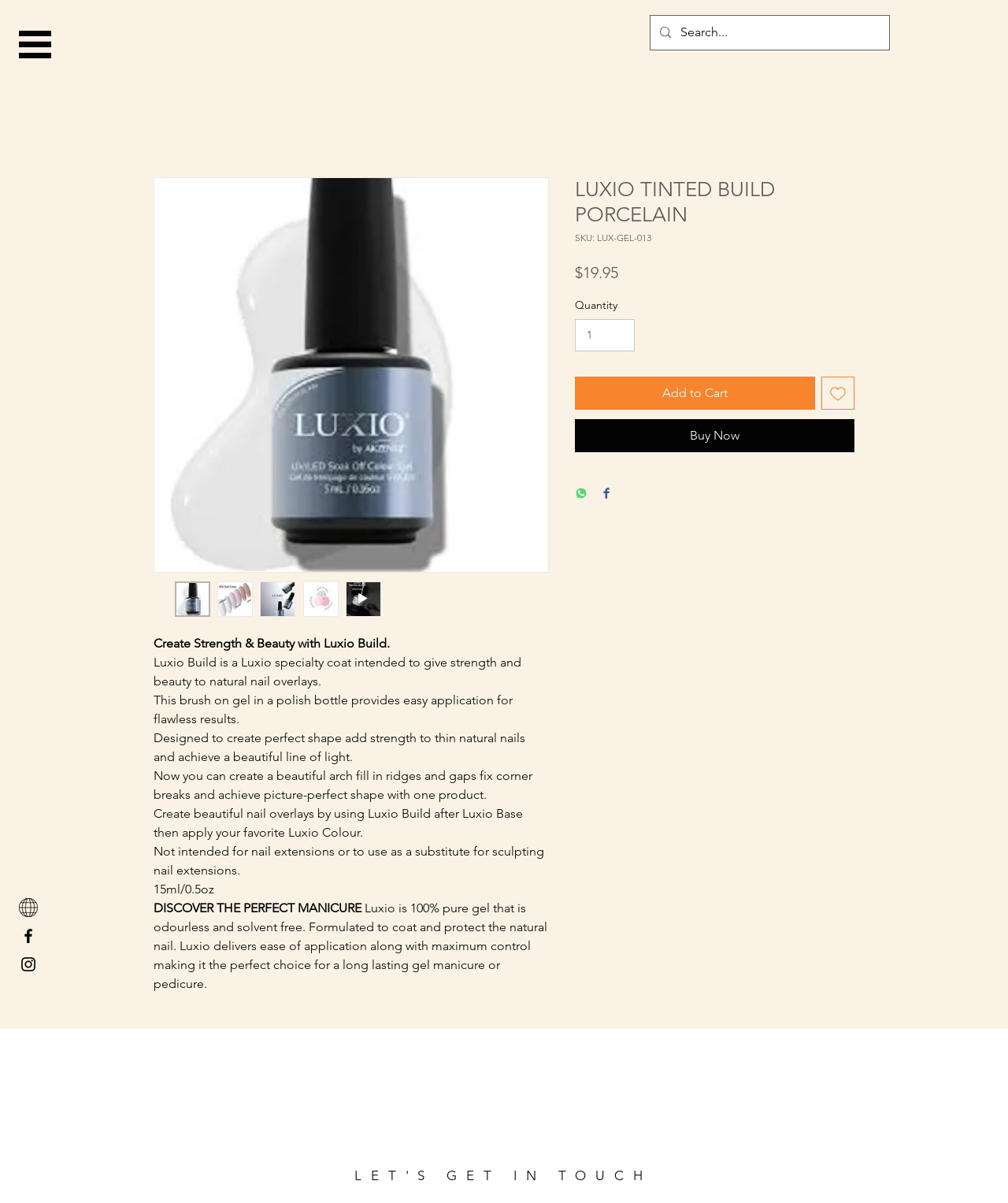Identify the bounding box coordinates necessary to click and complete the given instruction: "Read more about Mac n Cheese F1 Pumpkin".

None